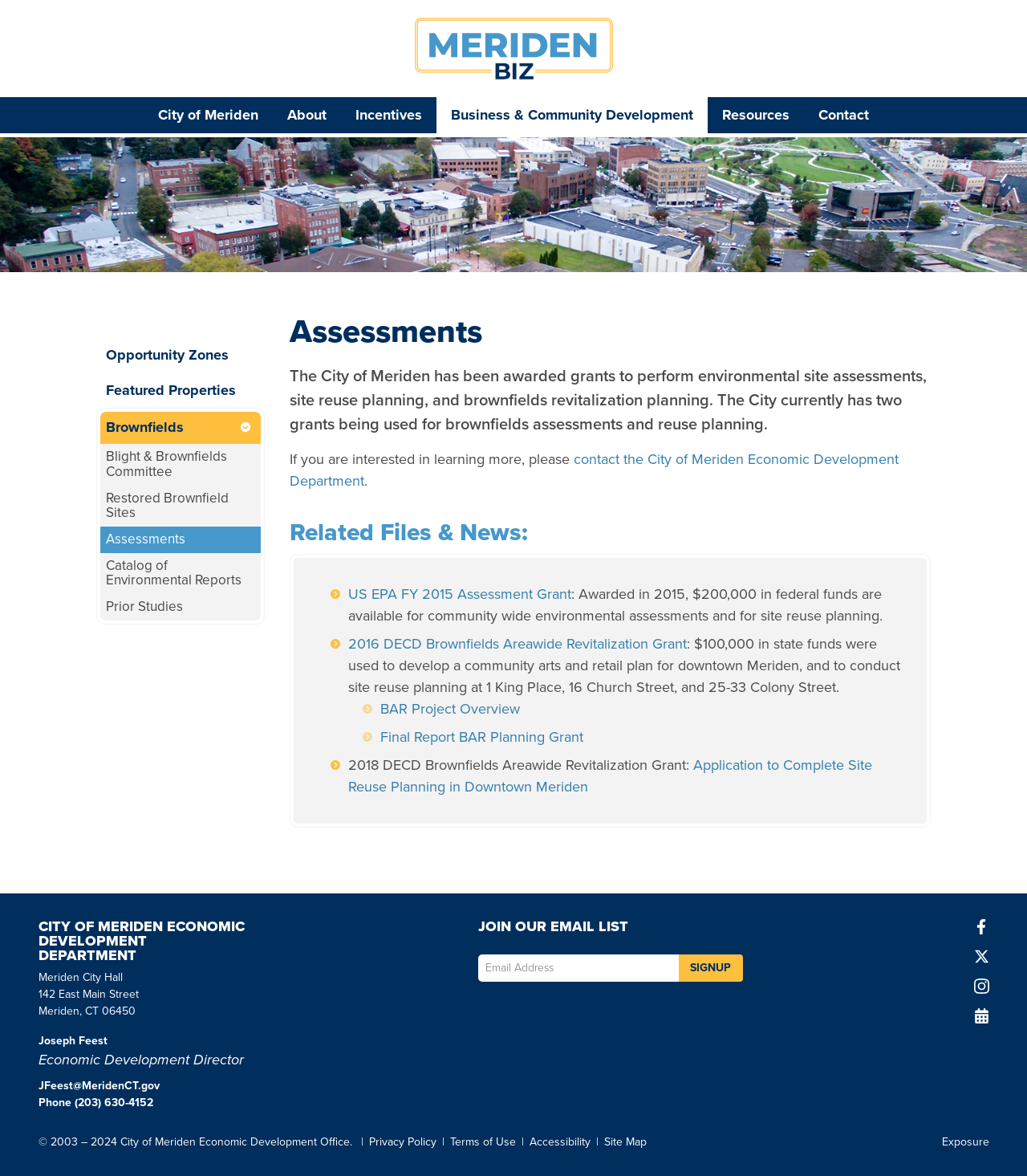Who is the Economic Development Director?
Respond with a short answer, either a single word or a phrase, based on the image.

Joseph Feest